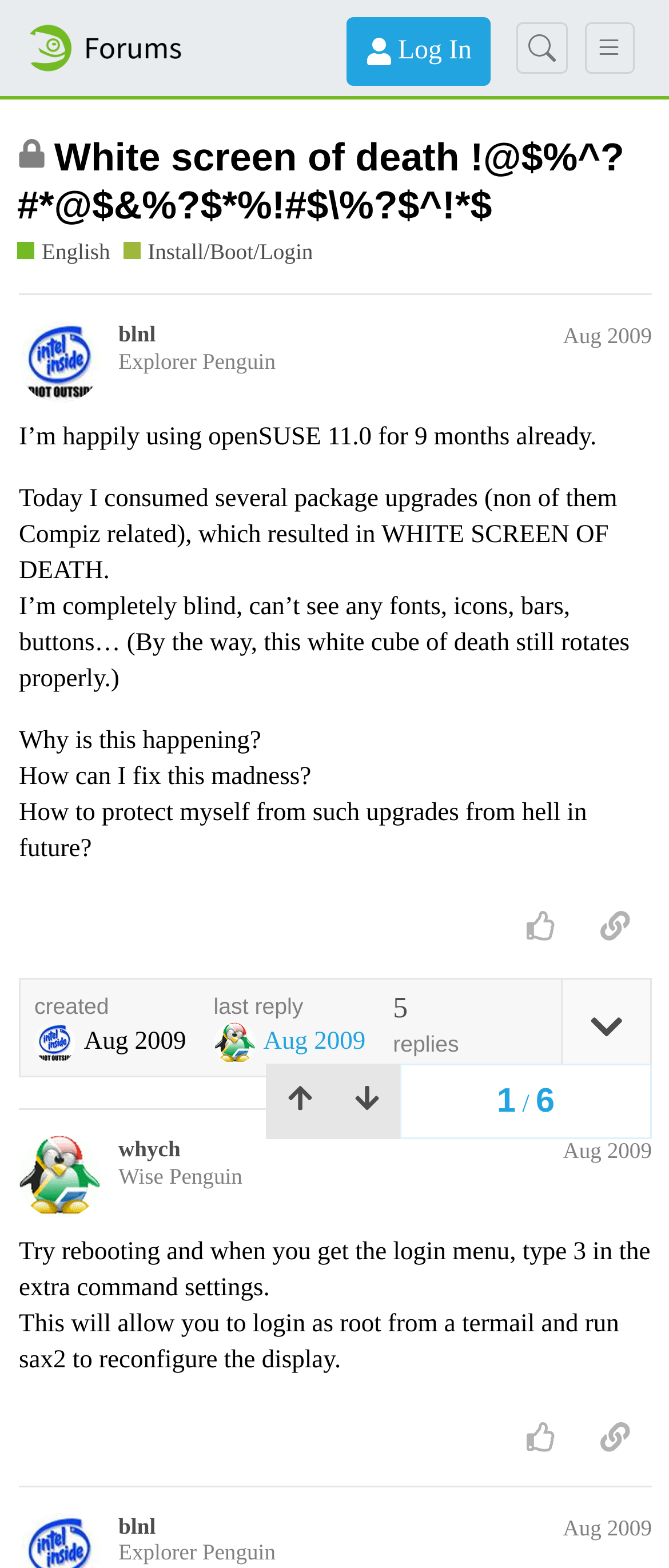Specify the bounding box coordinates of the region I need to click to perform the following instruction: "Like a post". The coordinates must be four float numbers in the range of 0 to 1, i.e., [left, top, right, bottom].

[0.753, 0.57, 0.864, 0.612]